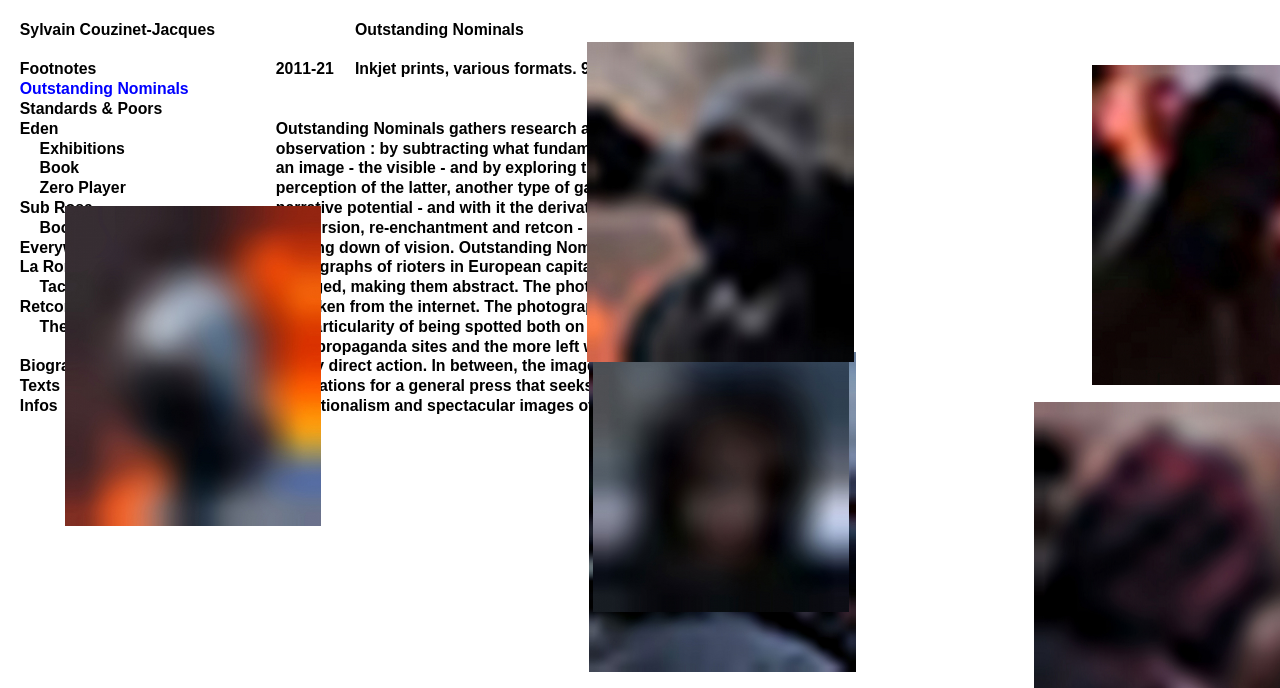Identify the bounding box coordinates of the part that should be clicked to carry out this instruction: "Add to Favorites".

None